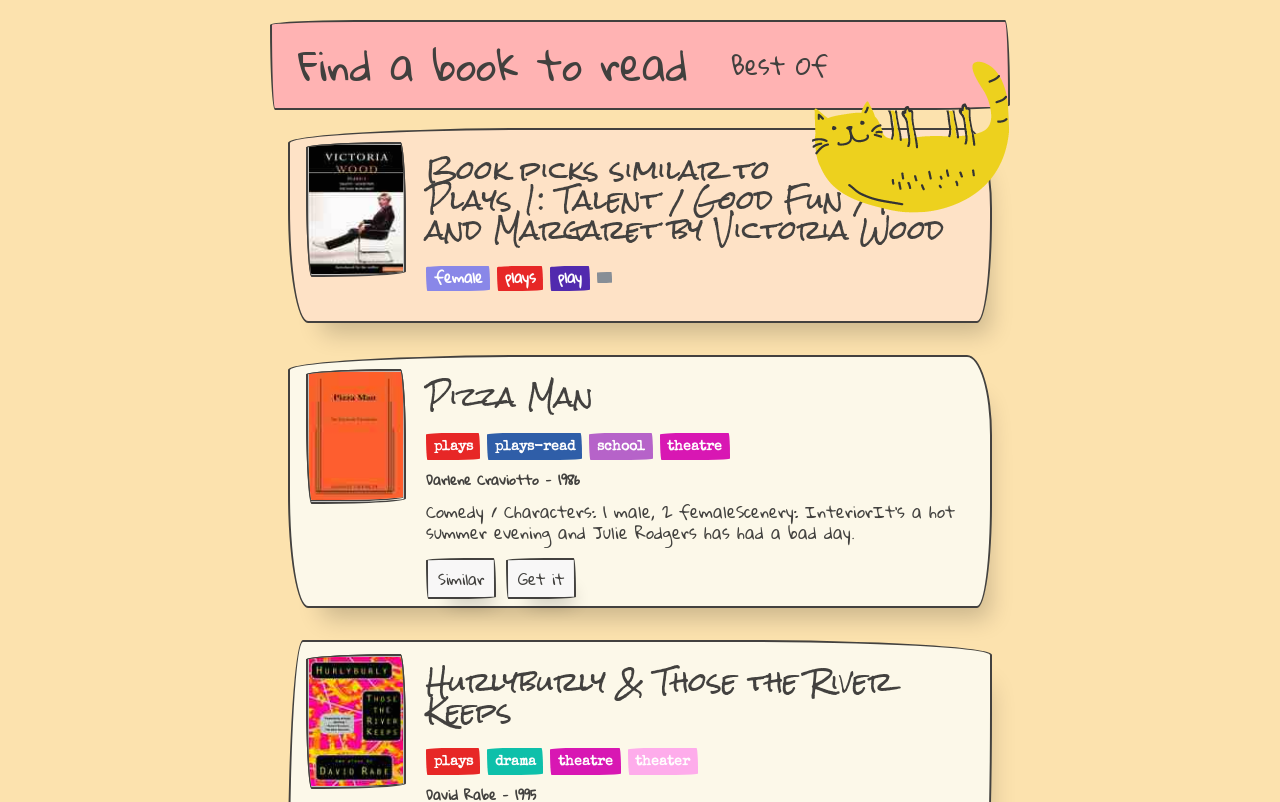Locate the bounding box coordinates of the segment that needs to be clicked to meet this instruction: "Click on Best Of".

[0.571, 0.051, 0.647, 0.113]